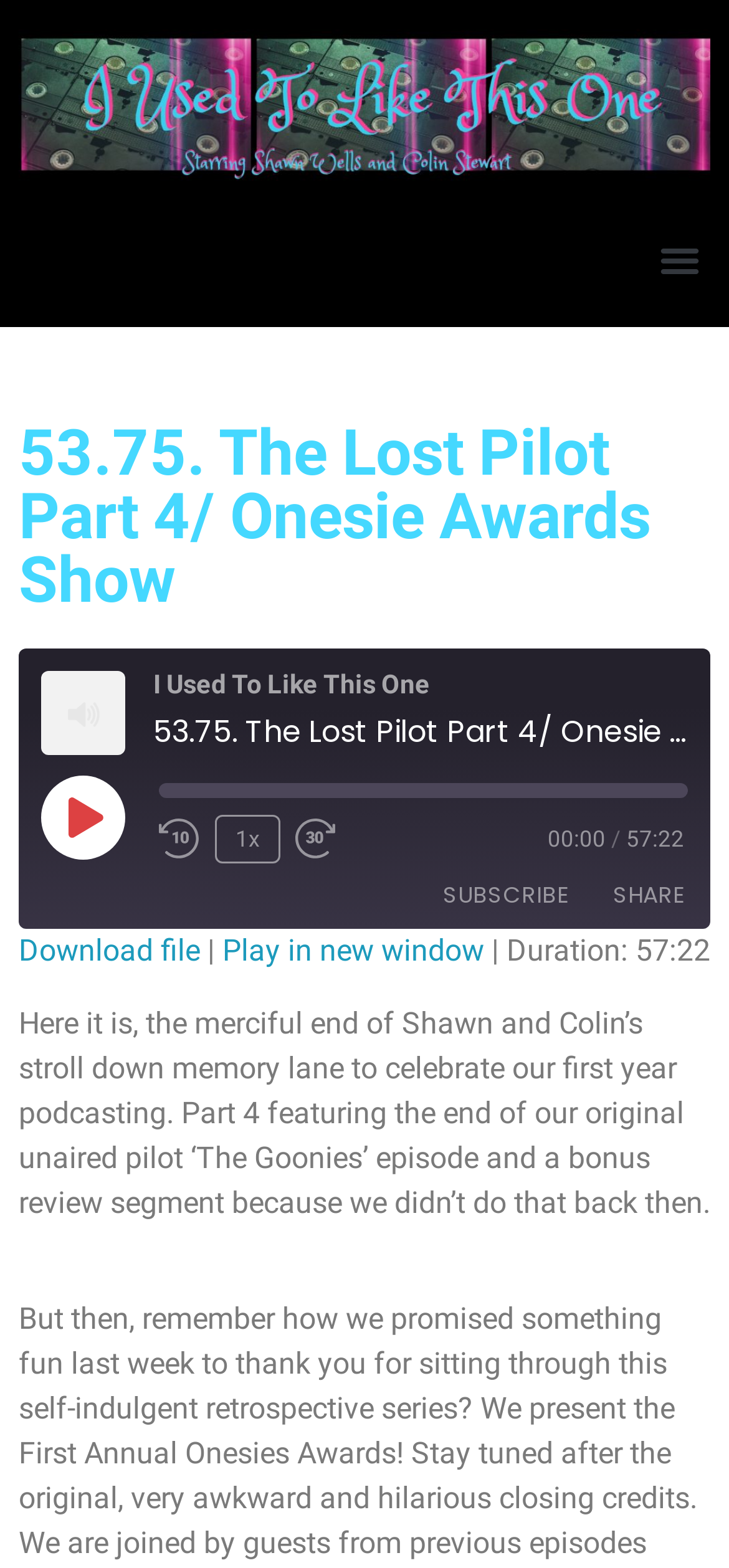Pinpoint the bounding box coordinates of the area that should be clicked to complete the following instruction: "Check the agency's Youtube channel". The coordinates must be given as four float numbers between 0 and 1, i.e., [left, top, right, bottom].

None